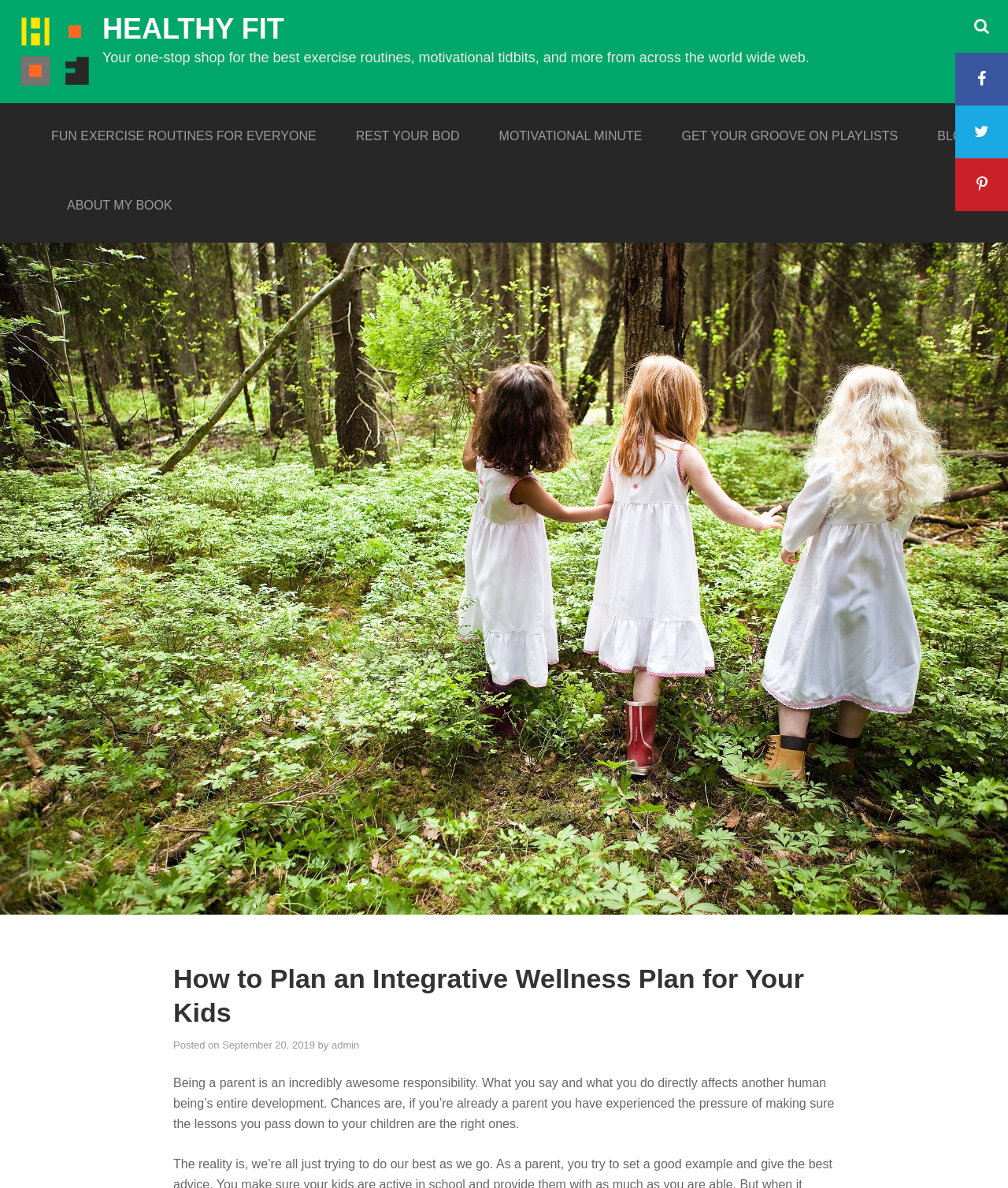Can you pinpoint the bounding box coordinates for the clickable element required for this instruction: "Share on Facebook"? The coordinates should be four float numbers between 0 and 1, i.e., [left, top, right, bottom].

[0.948, 0.044, 1.0, 0.089]